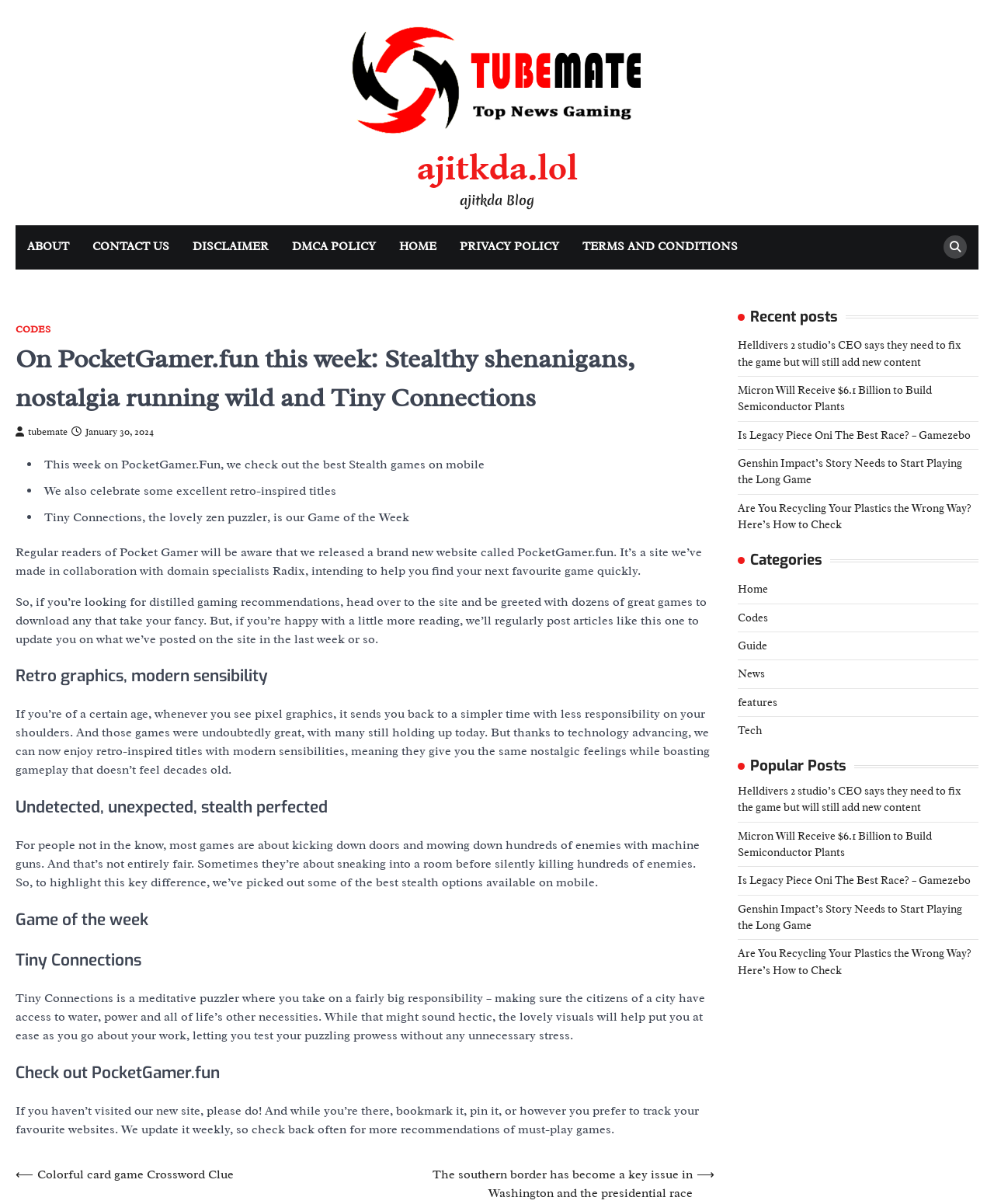Determine the bounding box coordinates of the clickable region to follow the instruction: "Click on the 'ABOUT' link".

[0.016, 0.187, 0.081, 0.224]